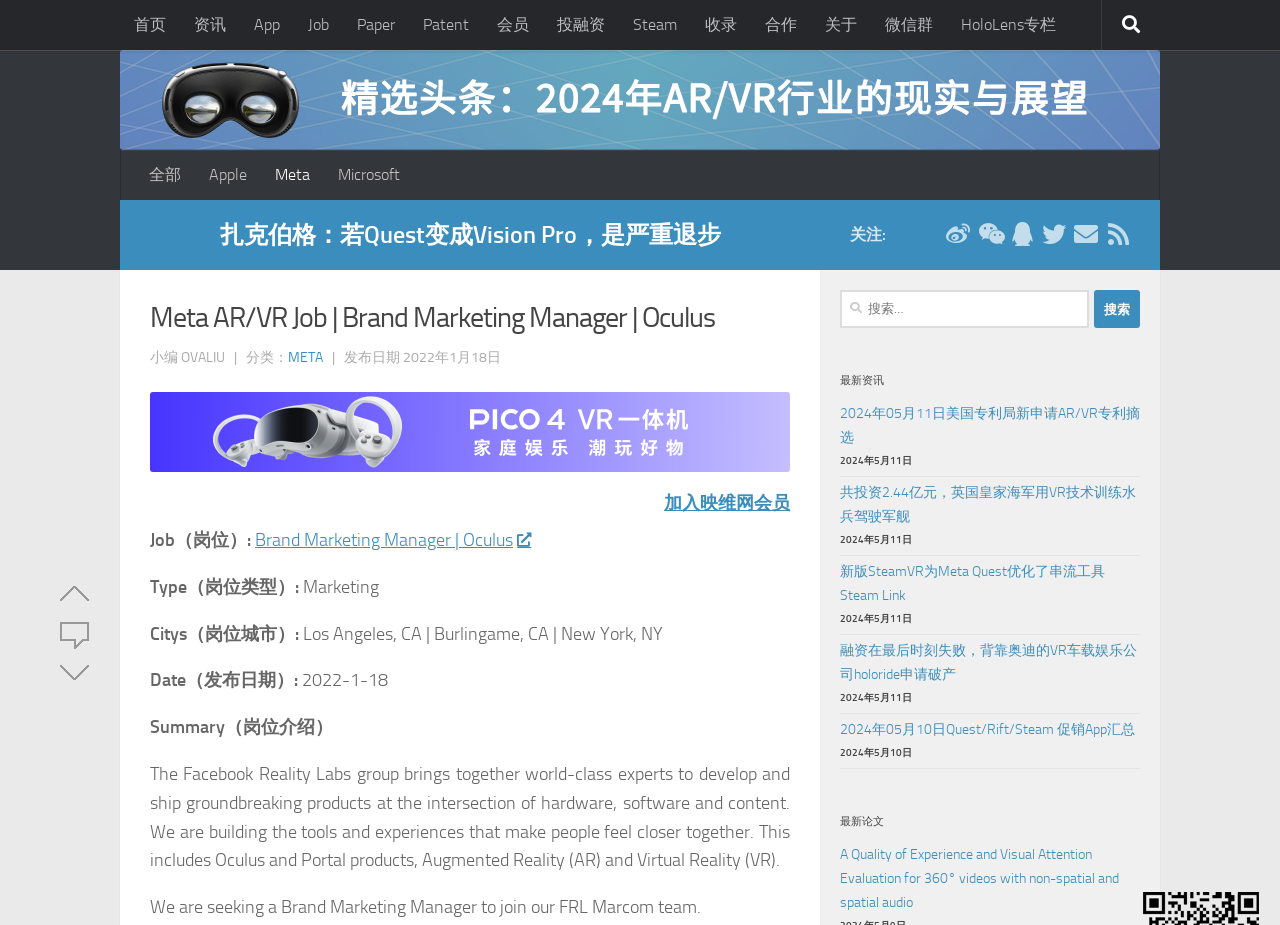What is the type of the job?
Refer to the image and give a detailed answer to the query.

I found the type of the job by looking at the text 'Type（岗位类型）：' and the corresponding link 'Brand Marketing Manager | Oculus'.